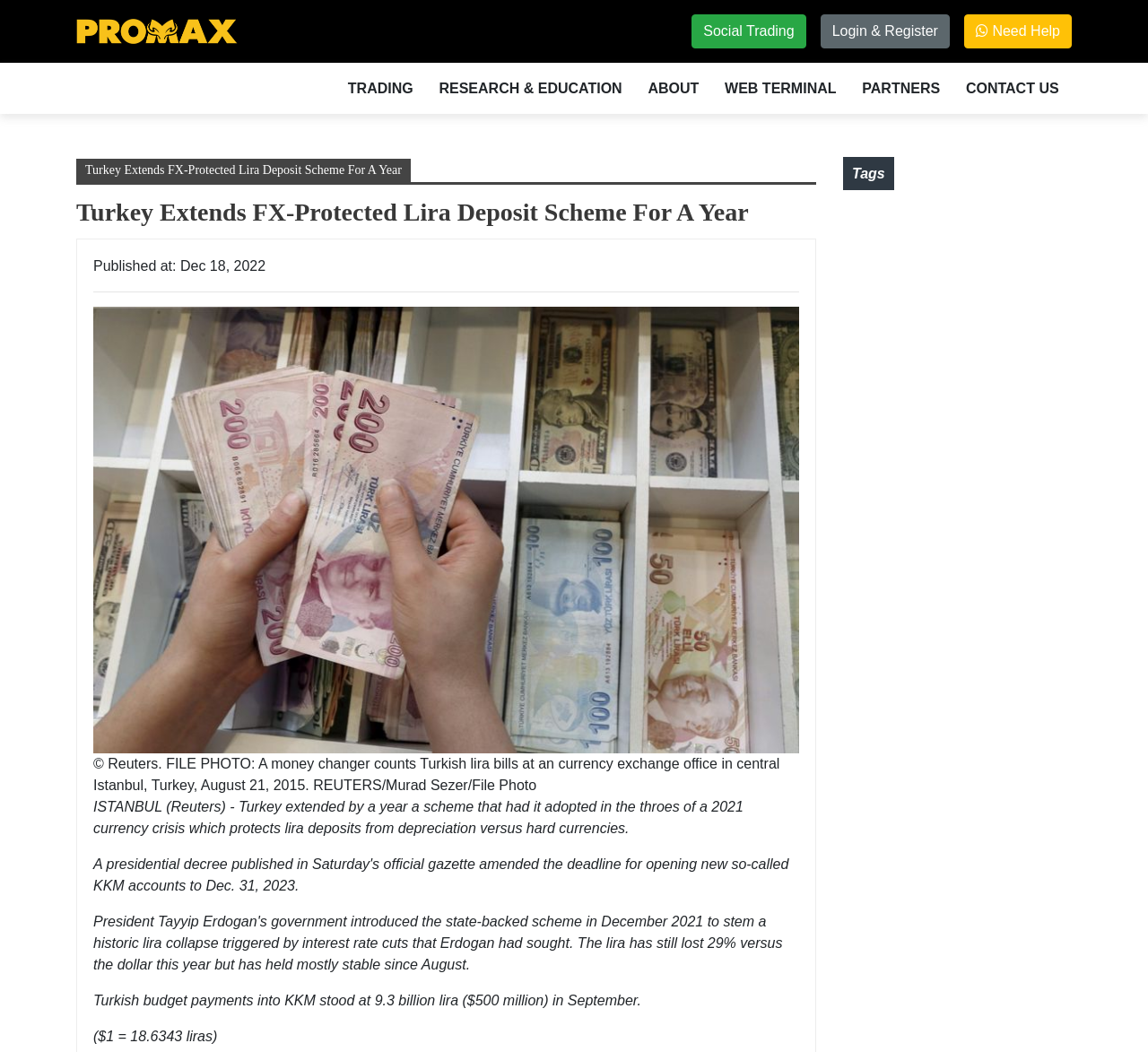What is the exchange rate mentioned in the article?
Please look at the screenshot and answer using one word or phrase.

1 USD = 18.6343 liras